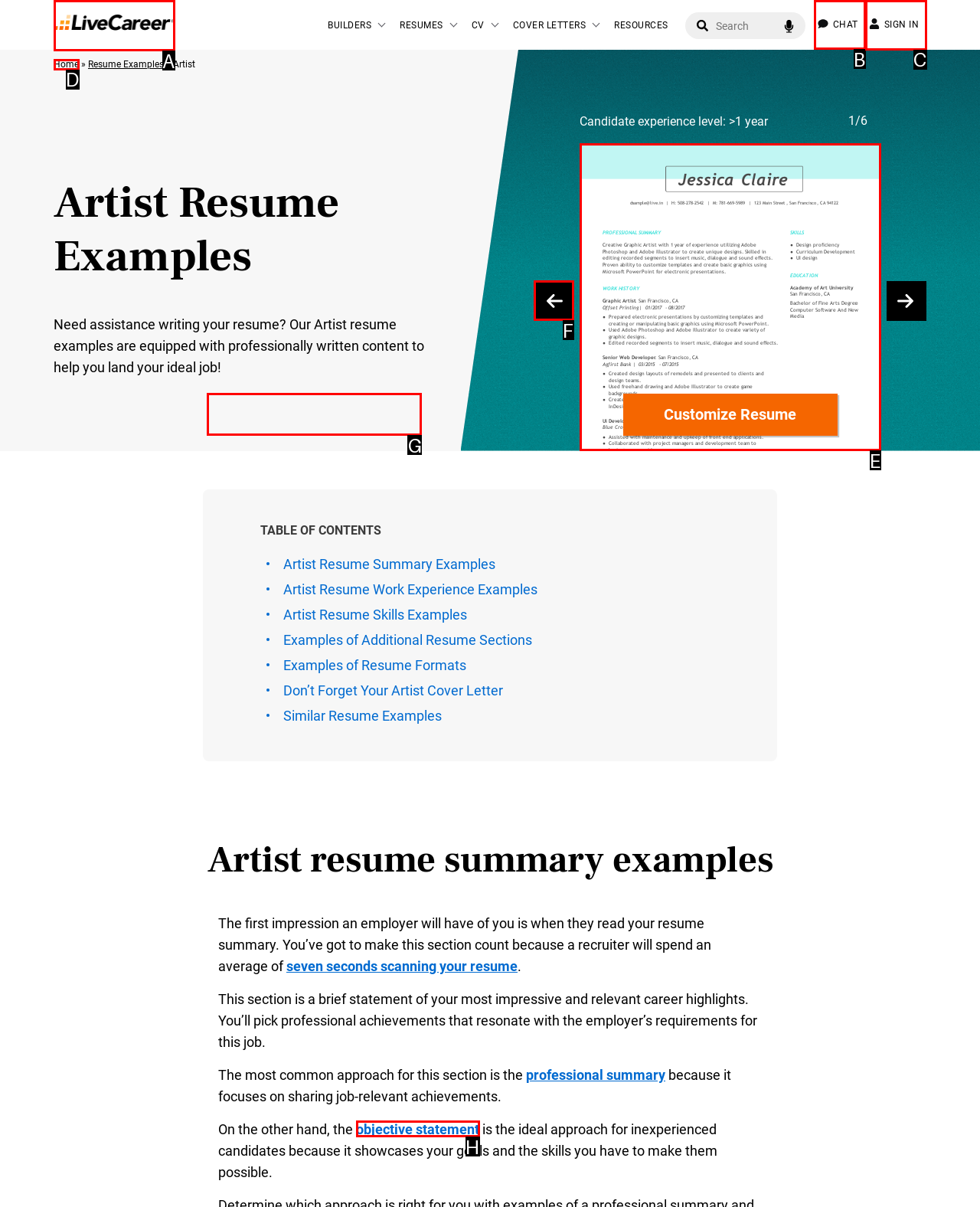Which option should I select to accomplish the task: Chat with support? Respond with the corresponding letter from the given choices.

B